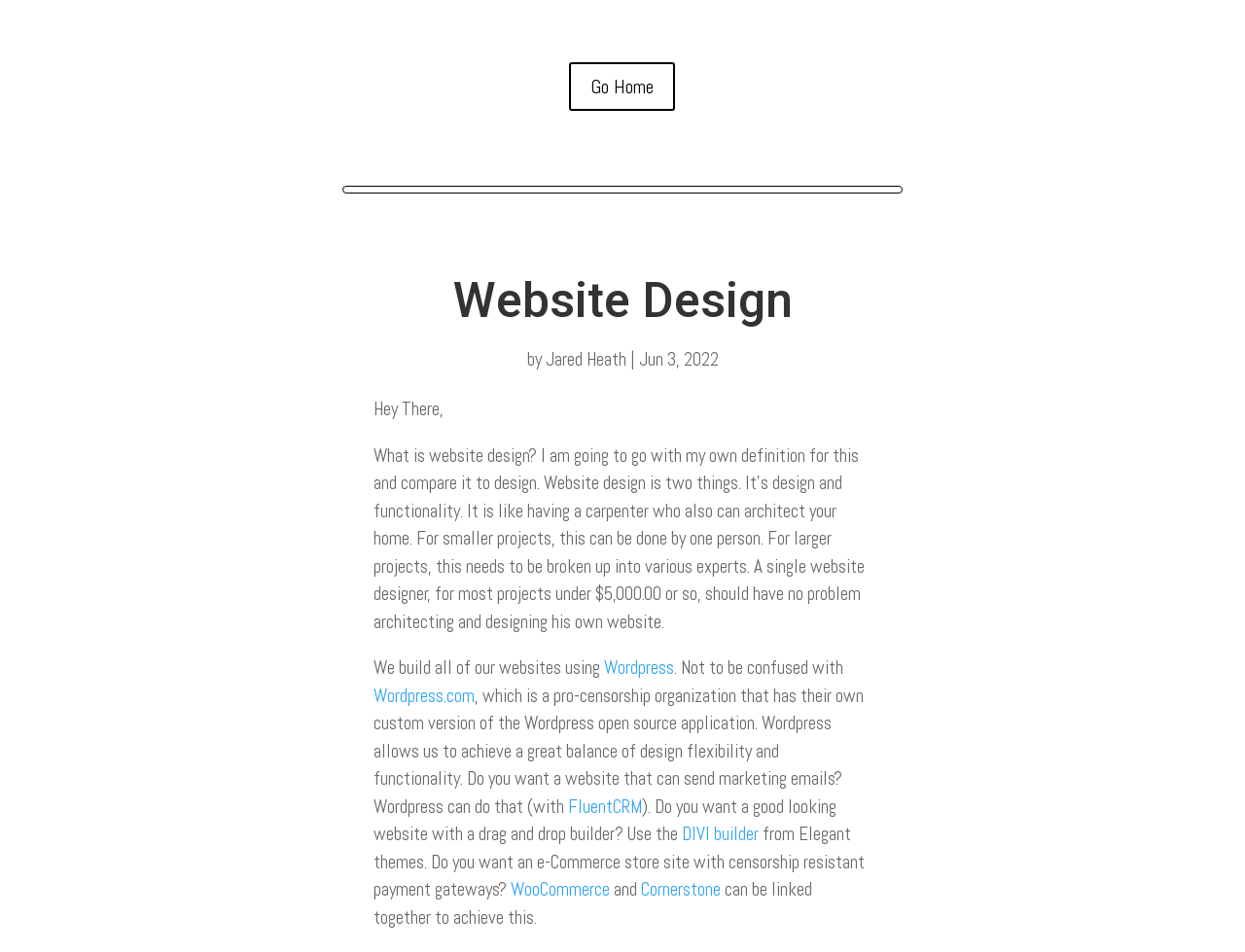Answer the question using only a single word or phrase: 
What is website design?

Design and functionality